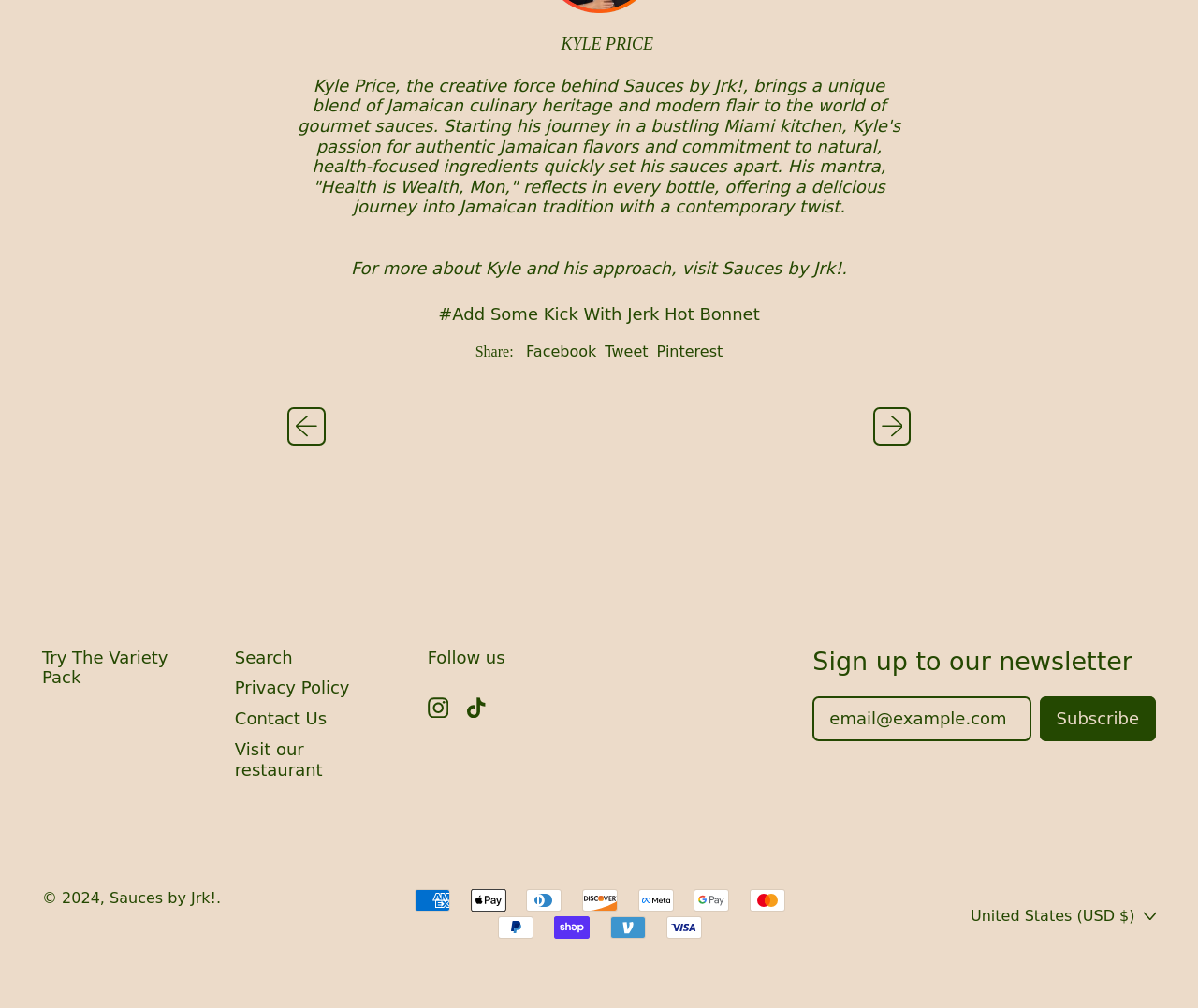Give the bounding box coordinates for the element described by: "Hong Kong SAR (HKD $)".

[0.815, 0.483, 0.956, 0.536]